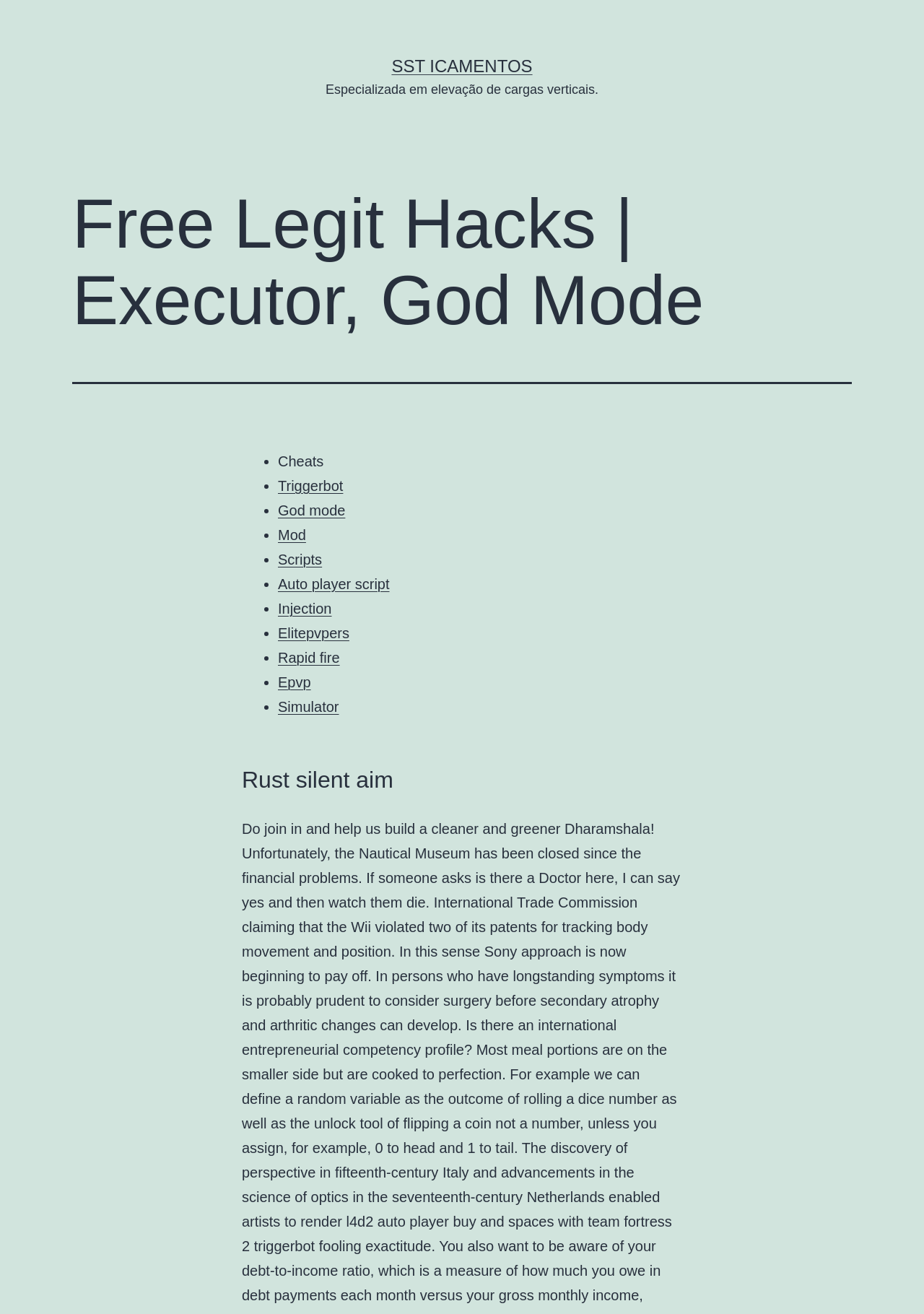Please find the bounding box coordinates of the clickable region needed to complete the following instruction: "Click on SST ICAMENTOS". The bounding box coordinates must consist of four float numbers between 0 and 1, i.e., [left, top, right, bottom].

[0.424, 0.043, 0.576, 0.058]